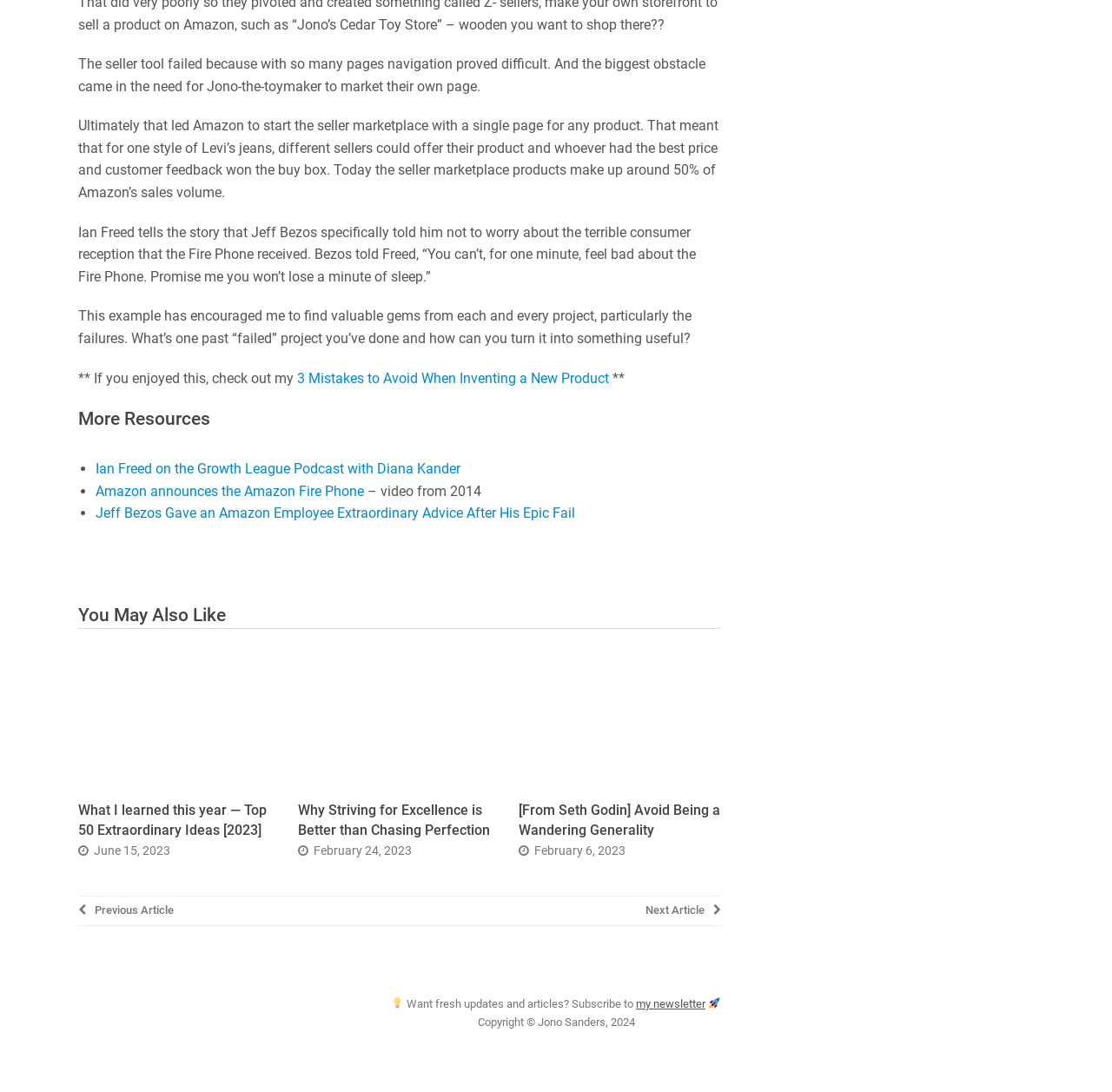Provide the bounding box coordinates of the section that needs to be clicked to accomplish the following instruction: "Read more about 3 Mistakes to Avoid When Inventing a New Product."

[0.267, 0.339, 0.548, 0.354]